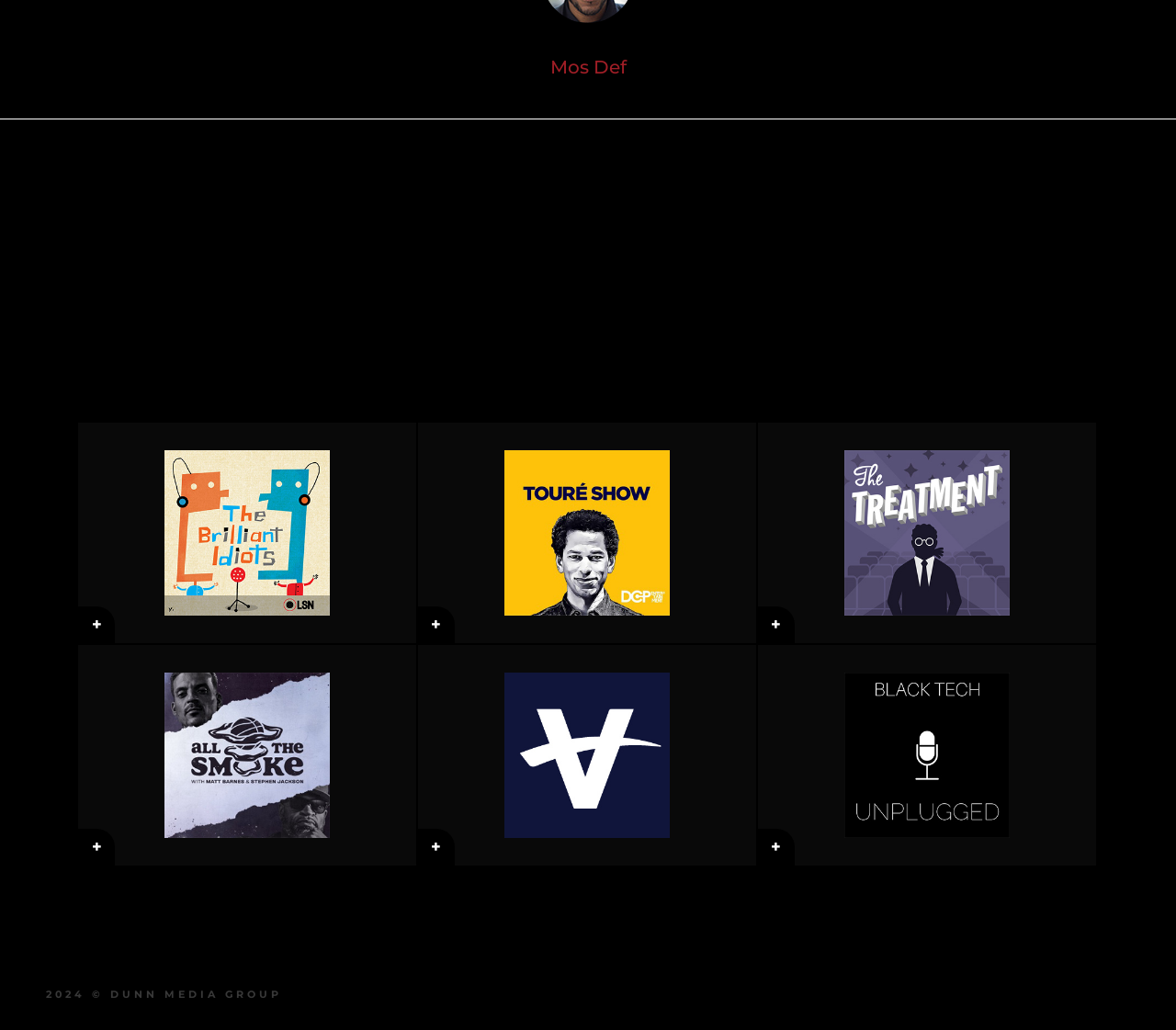How many headings are there on the webpage?
Provide a thorough and detailed answer to the question.

I counted the number of heading elements, including 'The Brilliant Idiots', 'Toure Show', 'The Treatment', 'All The Smoke', 'Vista Equity Partners', and 'Black Tech Unplugged', and found 6 headings.